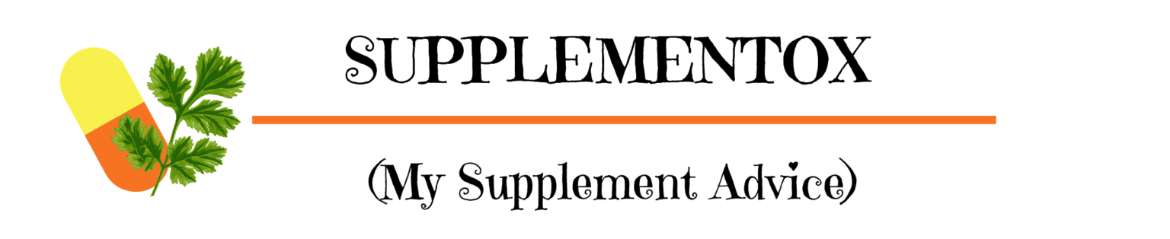Create a detailed narrative that captures the essence of the image.

The image prominently features the title "SUPPLEMENTOX" in bold, stylized lettering, conveying a sense of authority in the realm of health and supplements. Below the title, a colorful graphic of a capsule combined with a leafy herb emphasizes the focus on nutrition and natural supplementation. The tagline, "(My Supplement Advice)," suggests a personalized approach to health guidance. The overall design is vibrant and inviting, likely aimed at engaging viewers interested in supplement advice and health tips. This visual serves as a header for the article titled "My Review: 10 Days Hair Oil (2023) - Any Side Effects?", setting the stage for an informative discussion on hair care solutions and their potential effects.